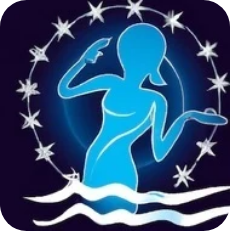Craft a descriptive caption that covers all aspects of the image.

The image features a stylized representation of the zodiac sign Aquarius, depicted through a blue silhouette of a figure pouring water from a vase. Surrounding the figure are stars arranged in a circular pattern, symbolizing the constellation associated with Aquarius. The background is dark, which enhances the vibrant blue tones of the figure and the stars, creating a striking contrast. This image captures the essence of the Aquarius sign, often associated with traits like innovation, independence, and humanitarianism.